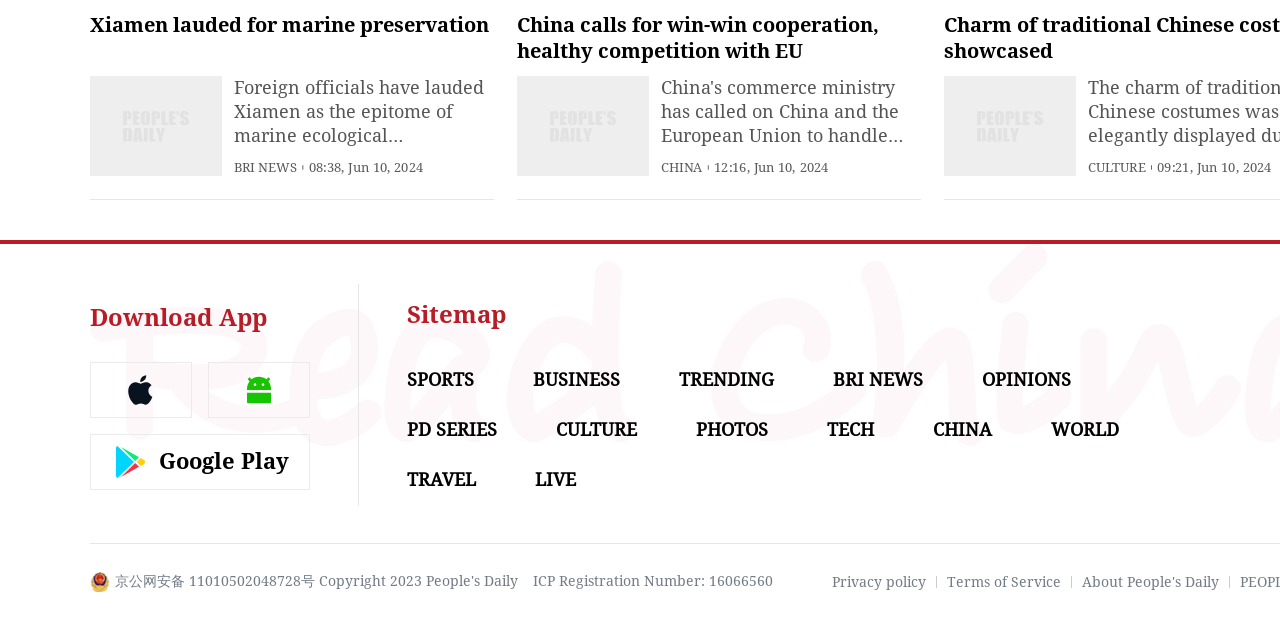Specify the bounding box coordinates for the region that must be clicked to perform the given instruction: "View trending news".

[0.53, 0.591, 0.605, 0.625]